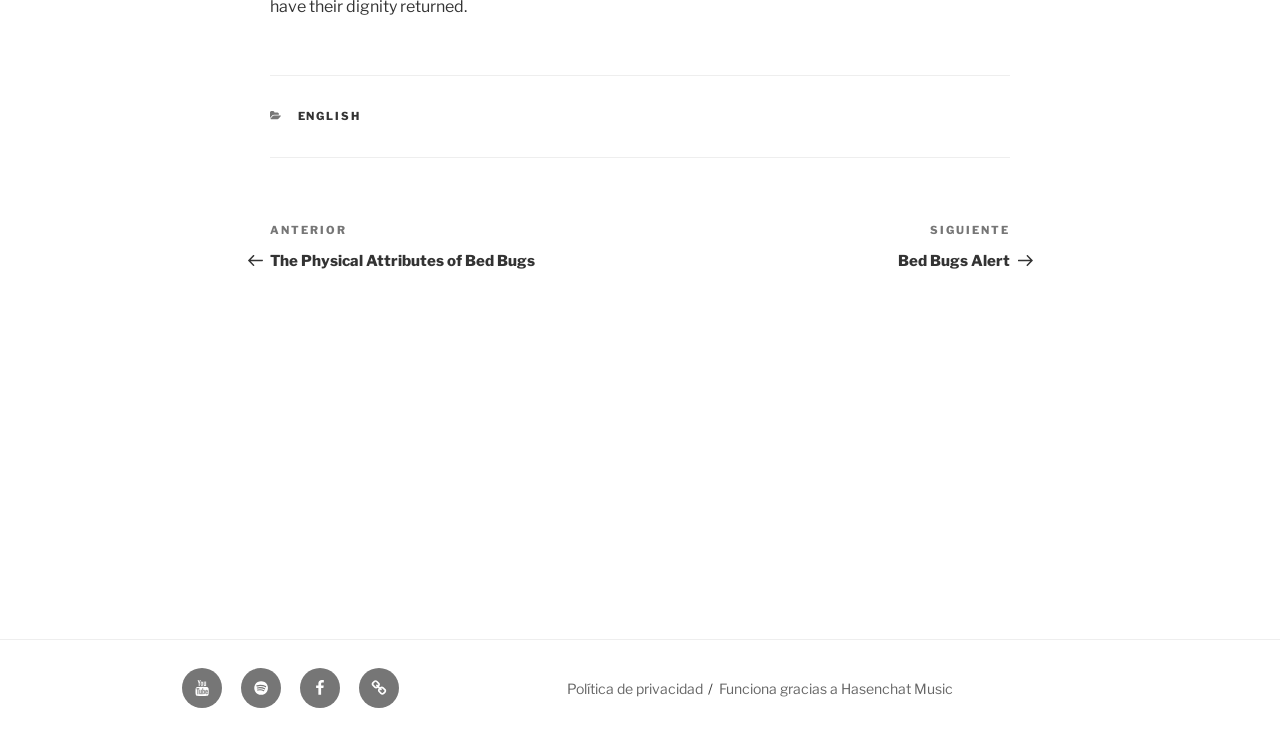What is the previous entry title?
Answer the question with a single word or phrase derived from the image.

The Physical Attributes of Bed Bugs